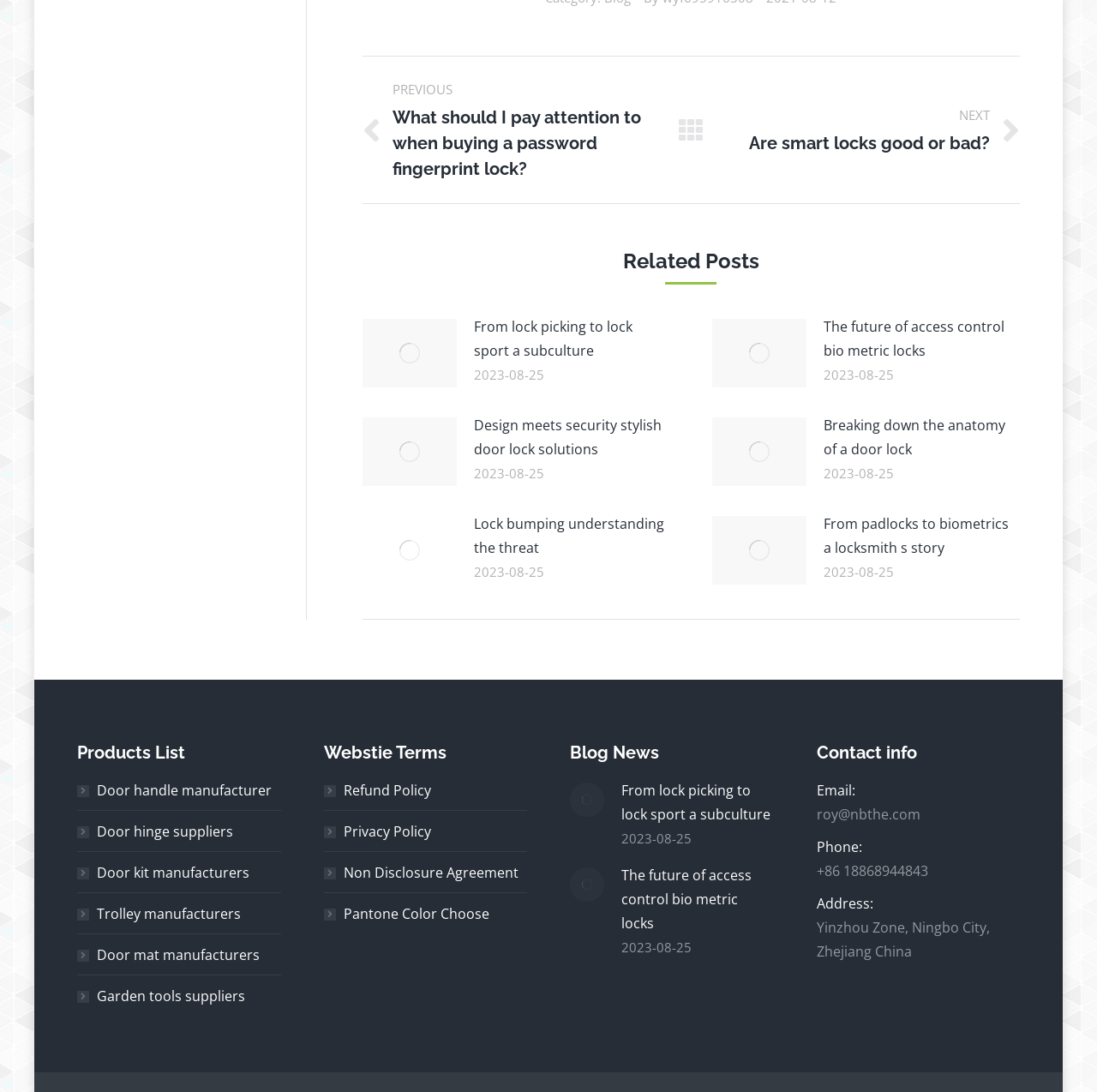From the webpage screenshot, predict the bounding box coordinates (top-left x, top-left y, bottom-right x, bottom-right y) for the UI element described here: Lock bumping understanding the threat

[0.432, 0.469, 0.61, 0.513]